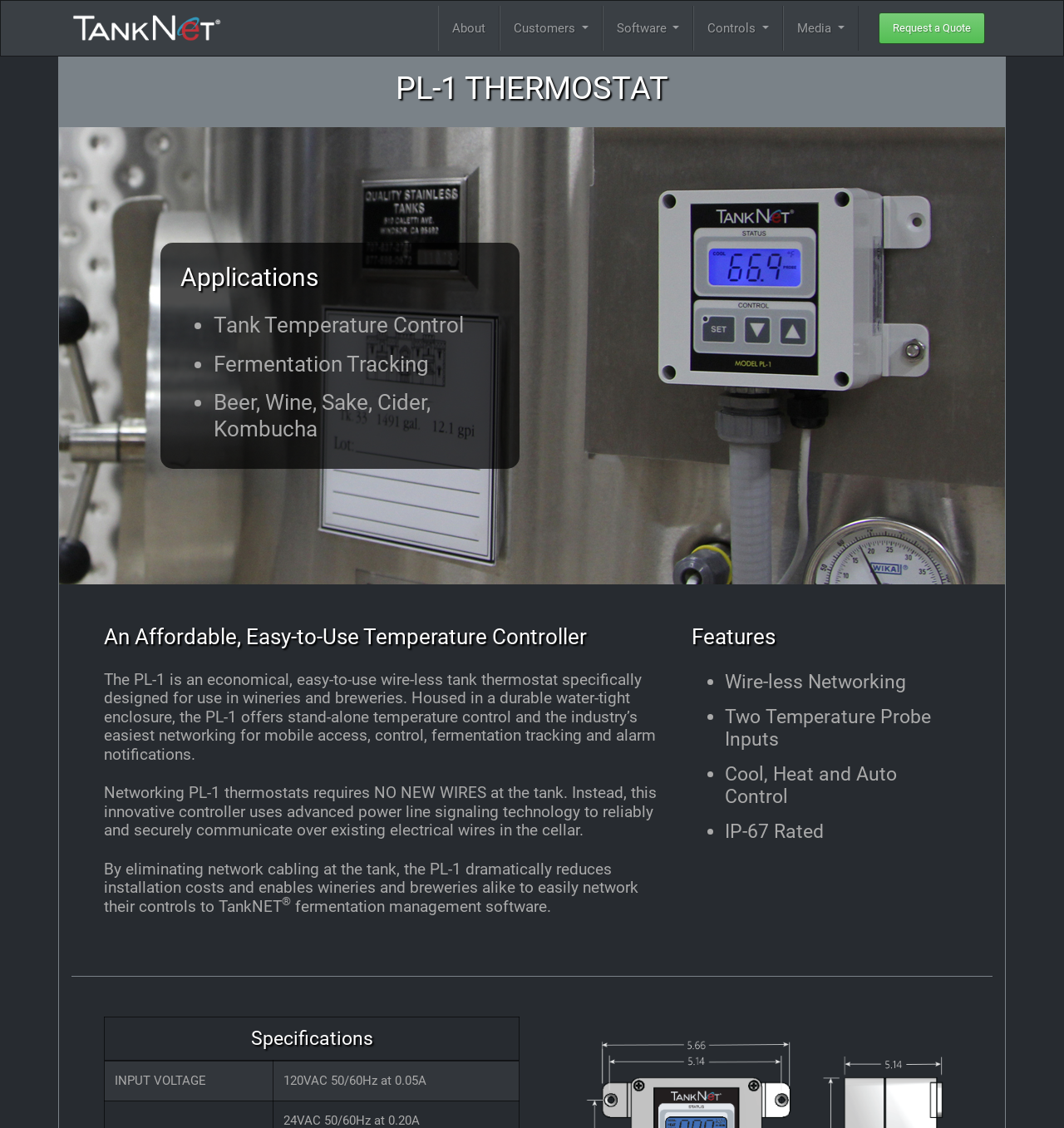Give a detailed account of the webpage, highlighting key information.

The webpage is about the TankNET PL-1 Wire-less Thermostat, a product offered by Acrolon.com. At the top, there is a navigation menu with buttons labeled "About", "Customers", "Software", "Controls", and "Media", which are evenly spaced and take up about half of the screen width. To the right of the navigation menu, there is a "Request a Quote" link.

Below the navigation menu, there is a prominent heading "PL-1 THERMOSTAT" followed by a section titled "Applications" with three bullet points listing the product's uses: "Tank Temperature Control", "Fermentation Tracking", and "Beer, Wine, Sake, Cider, Kombucha".

The next section is headed "An Affordable, Easy-to-Use Temperature Controller" and provides a detailed description of the product's features and benefits, including its economical and easy-to-use design, wireless networking capabilities, and industry-leading fermentation tracking and alarm notifications.

Following this section, there is a heading "Features" with four bullet points highlighting the product's key features: "Wire-less Networking", "Two Temperature Probe Inputs", "Cool, Heat and Auto Control", and "IP-67 Rated".

At the bottom of the page, there is a separator line followed by a table with specifications for the product, including input voltage and other technical details.